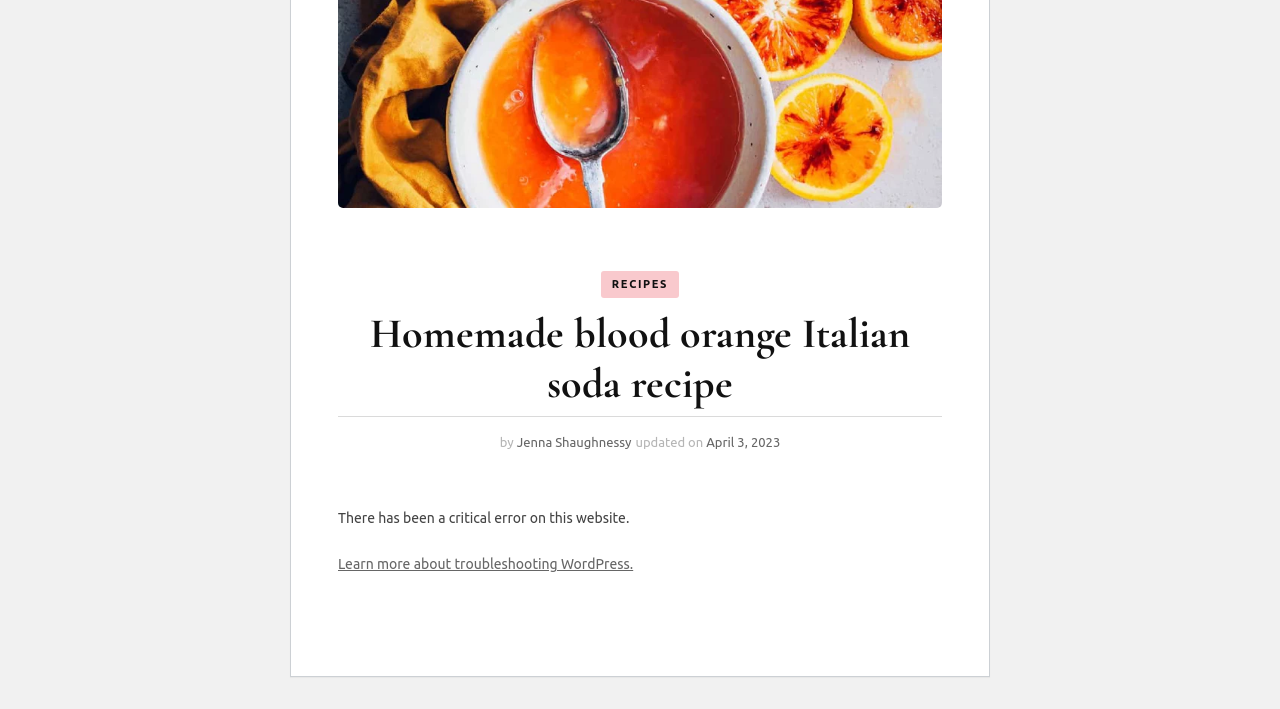Locate the bounding box of the UI element with the following description: "Los Angeles".

None